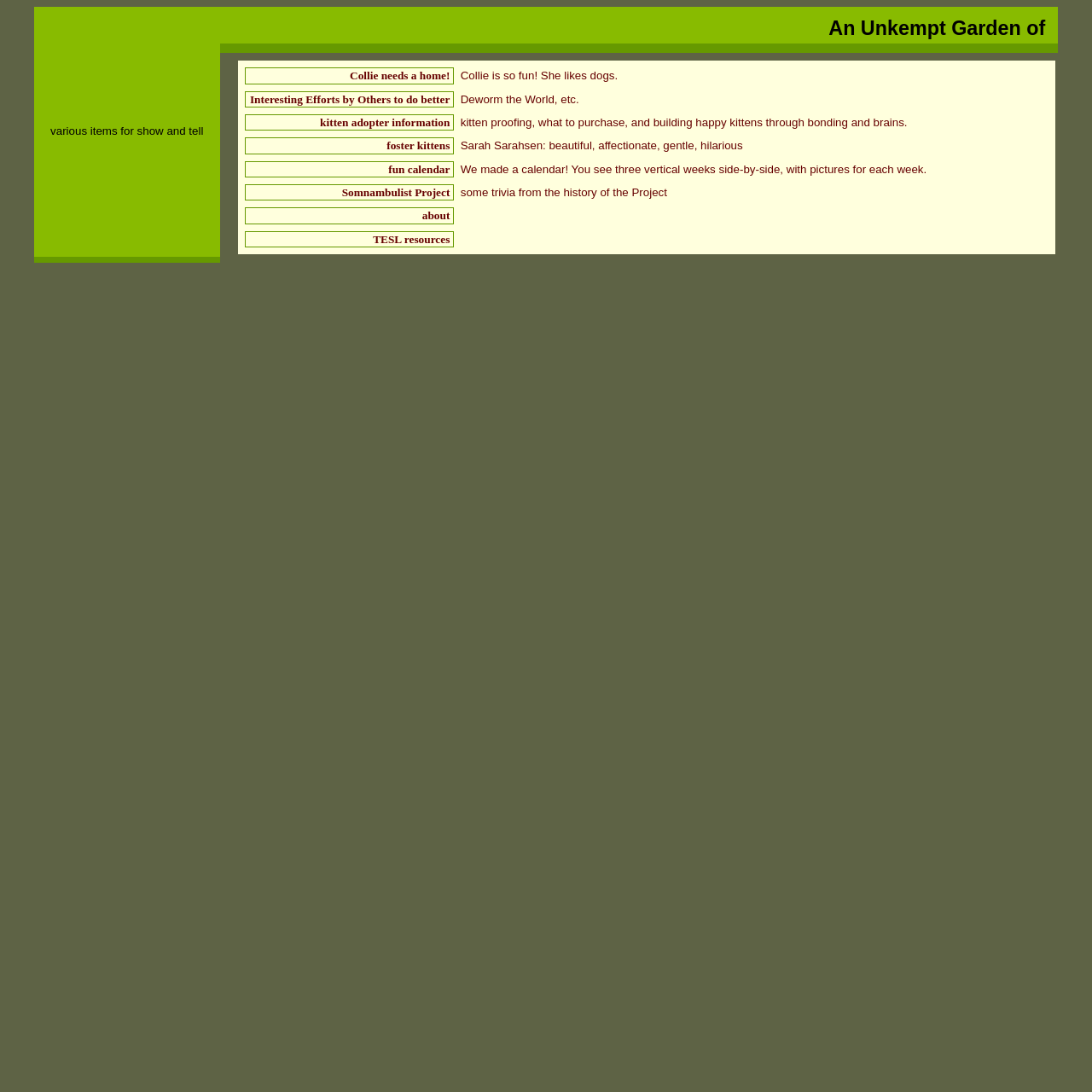Explain in detail what you observe on this webpage.

The webpage "Various Stuff" appears to be a collection of links and information organized in a table format. At the top, there is a heading "An Unkempt Garden of" followed by a table with multiple rows and columns. Each row contains two cells, with the left cell containing a brief description and the right cell containing a link related to the description.

There are a total of 9 rows in the table, each with a unique description and link. The descriptions range from "Collie needs a home!" to "TESL resources", and the links likely lead to more information or resources related to each topic.

The table takes up most of the webpage, with a small section at the top containing the heading and a brief phrase "various items for show and tell". The overall layout is organized and easy to navigate, with clear headings and concise descriptions.